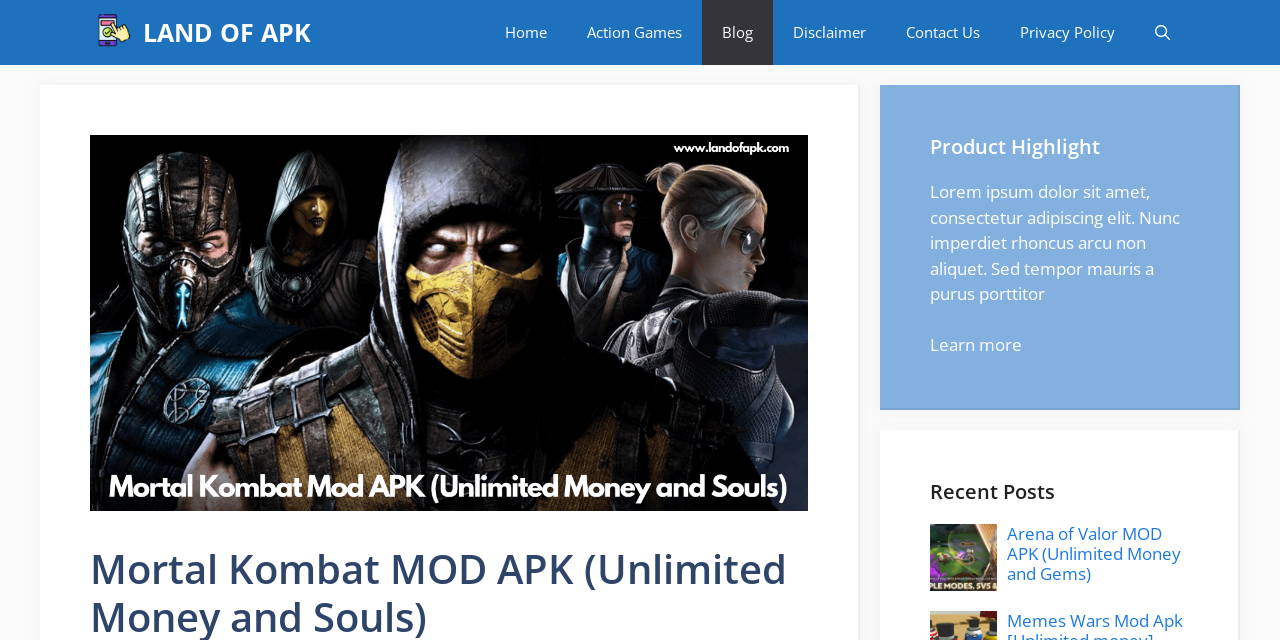Elaborate on the webpage's design and content in a detailed caption.

The webpage is about Mortal Kombat MOD APK, with a focus on enhancing the gaming experience. At the top, there is a navigation bar with several links, including "LAND OF APK", "Home", "Action Games", "Blog", "Disclaimer", "Contact Us", and "Privacy Policy". The "LAND OF APK" link is duplicated, with an image accompanying each instance. 

Below the navigation bar, there is a large image of Mortal Kombat MOD APK, taking up most of the width. Above this image, there is a heading titled "Product Highlight". 

To the right of the image, there is a block of text describing the benefits of the MOD APK, followed by a "Learn more" link. Below this text, there is another heading titled "Recent Posts". 

Under the "Recent Posts" heading, there is a figure containing an image of Arena of Valor MOD APK, accompanied by a heading with the same title. The heading also serves as a link to the Arena of Valor MOD APK page.